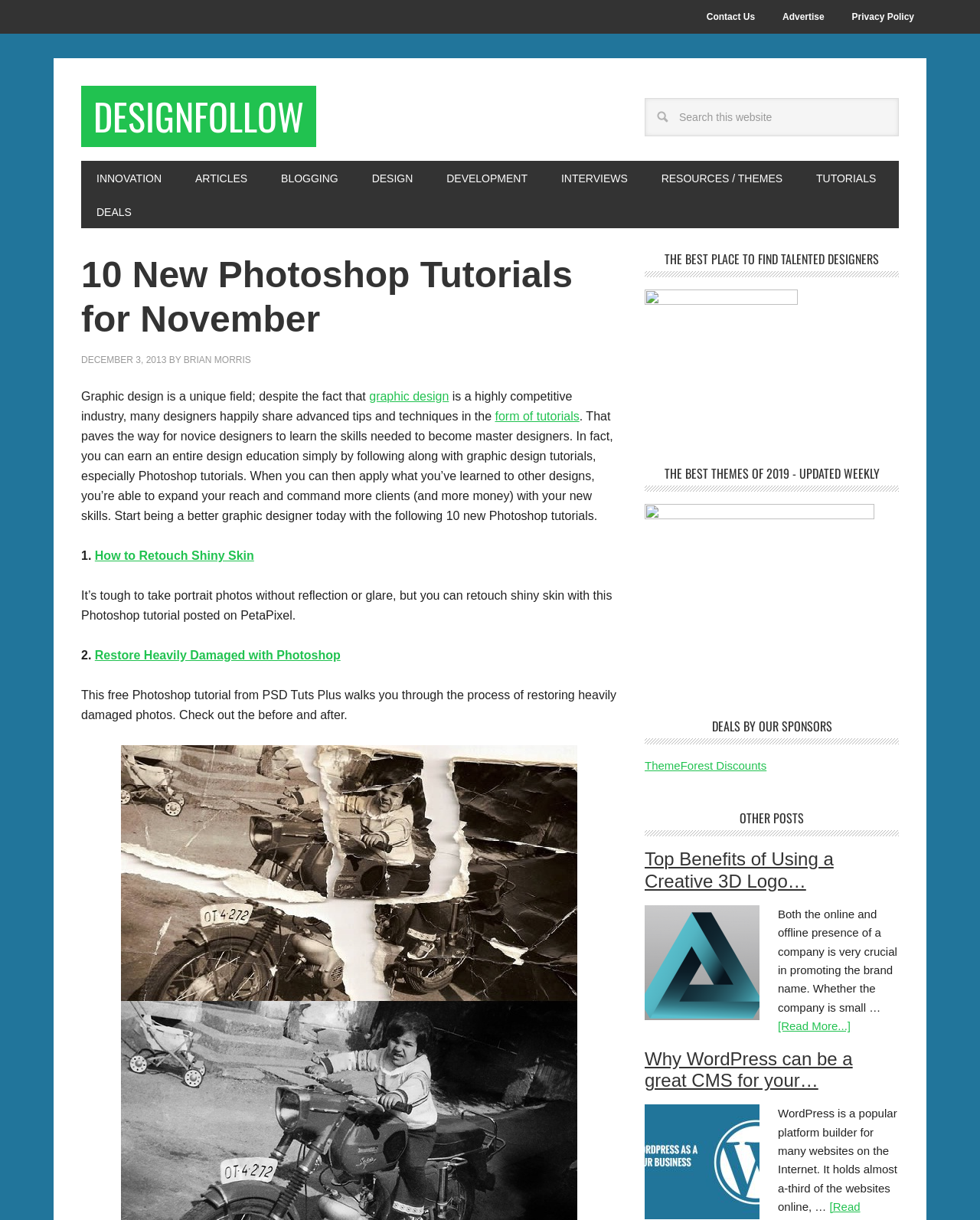Please find the bounding box coordinates of the element that needs to be clicked to perform the following instruction: "Read the article about 10 new Photoshop tutorials for November". The bounding box coordinates should be four float numbers between 0 and 1, represented as [left, top, right, bottom].

[0.083, 0.207, 0.63, 0.279]